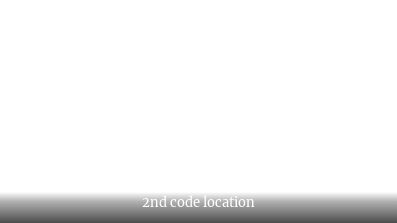Provide a comprehensive description of the image.

This image is a visual representation for the "2nd code location" within the game "Deathloop." It provides players with crucial information about where to find the second code, a key element in progressing through the game's narrative. The caption at the bottom indicates its significance, guiding players to the exact locale they need to reach for further gameplay. This is part of a broader strategy involving character interactions and location exploration, emphasizing the intricate connections in the game's loop mechanics.